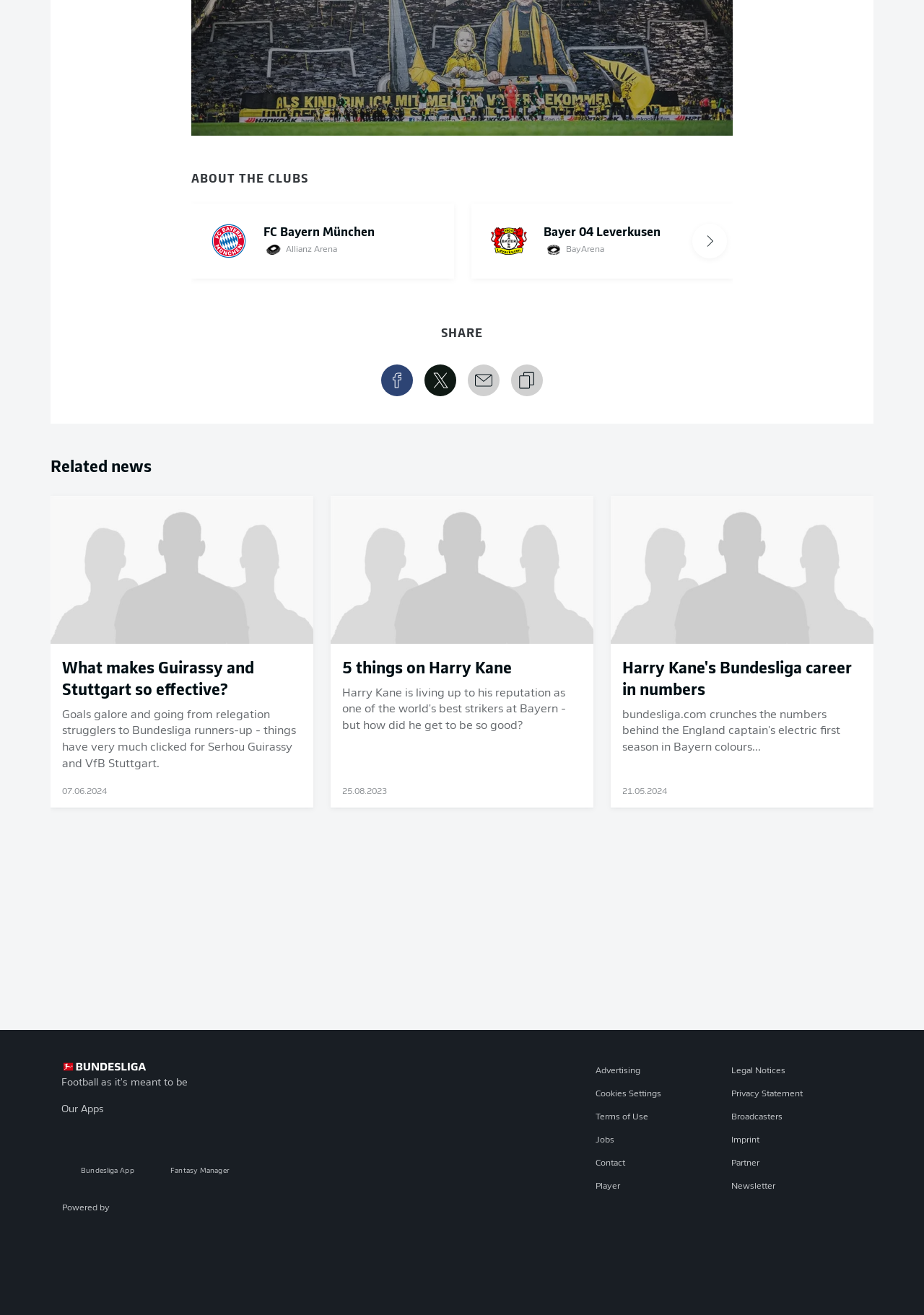Please locate the bounding box coordinates of the element's region that needs to be clicked to follow the instruction: "View the Fantasy Manager". The bounding box coordinates should be provided as four float numbers between 0 and 1, i.e., [left, top, right, bottom].

[0.166, 0.858, 0.266, 0.905]